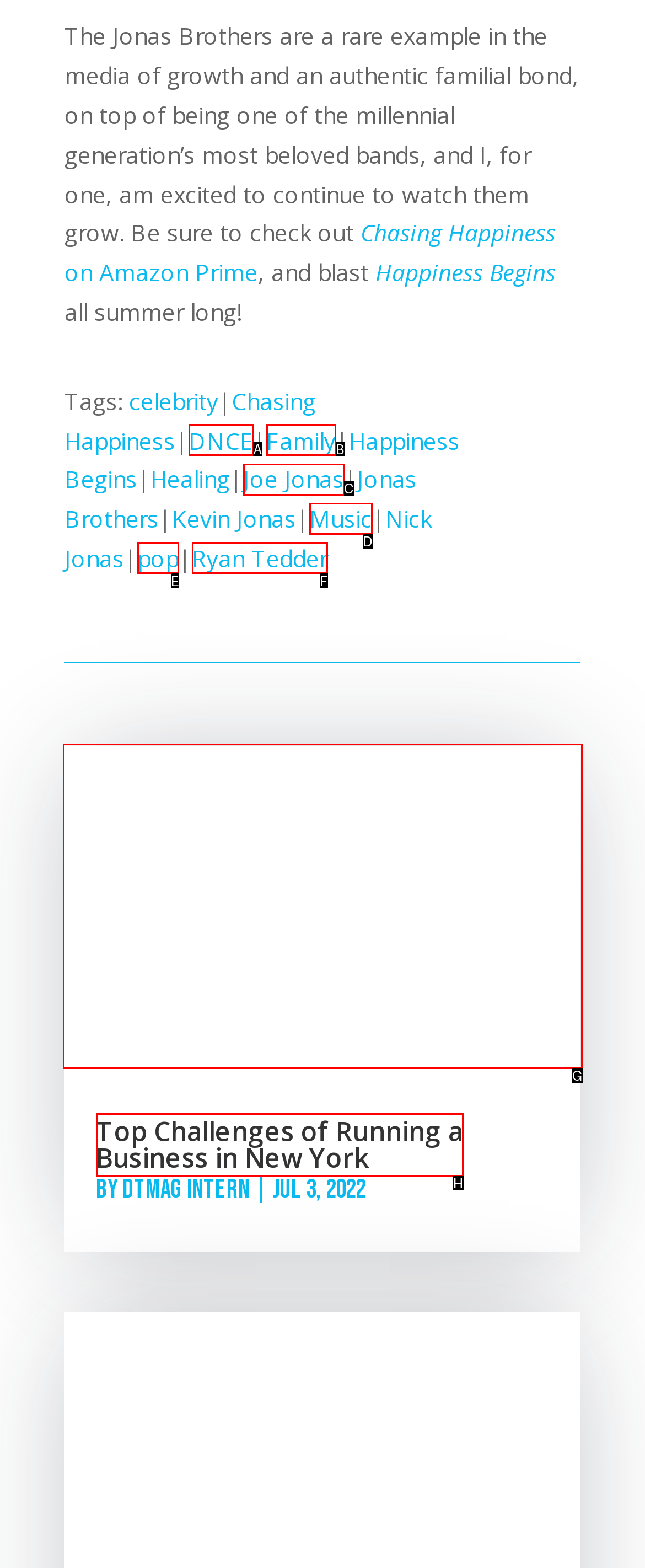Given the description: DNCE, select the HTML element that matches it best. Reply with the letter of the chosen option directly.

A